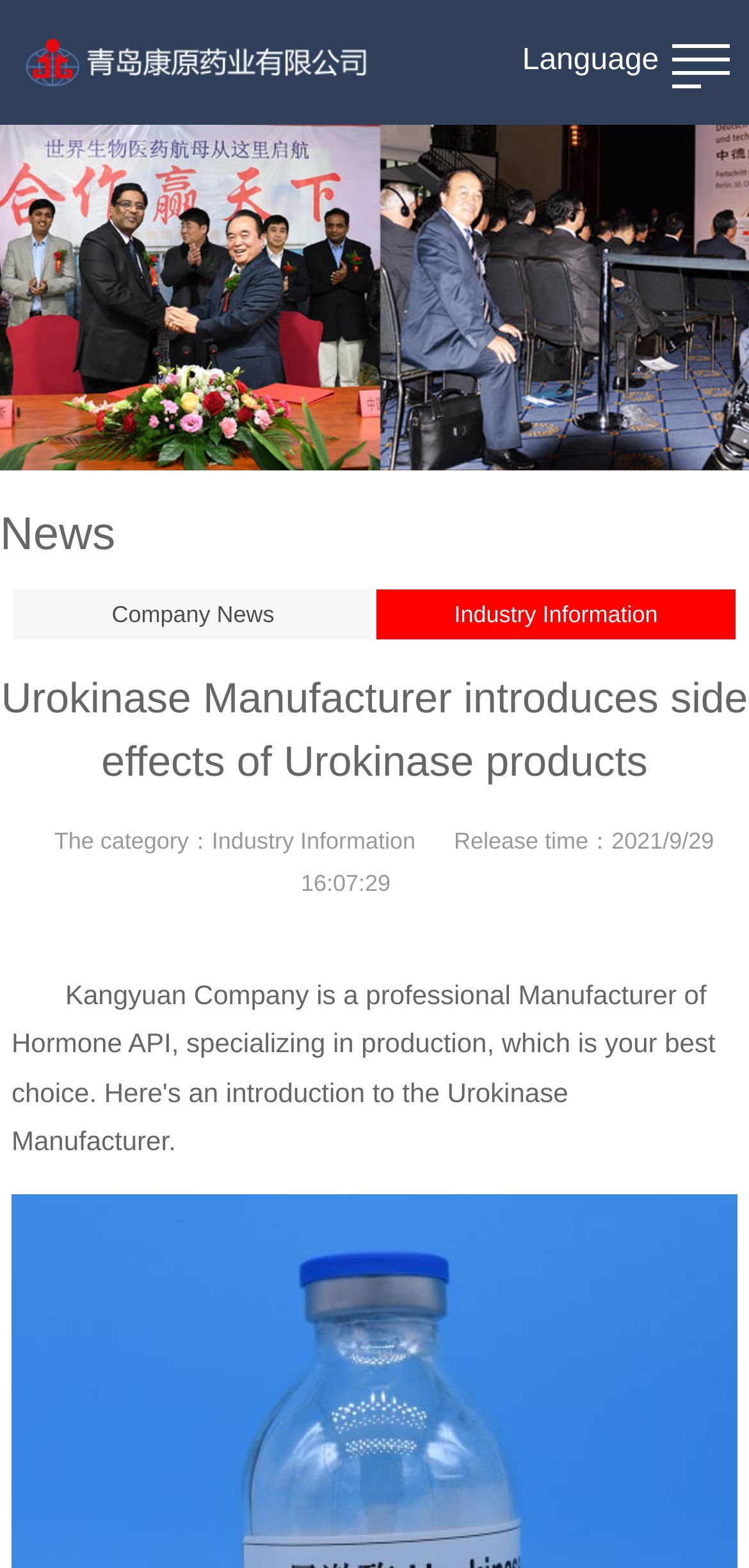Determine the bounding box for the UI element described here: "Company News".

[0.018, 0.376, 0.497, 0.408]